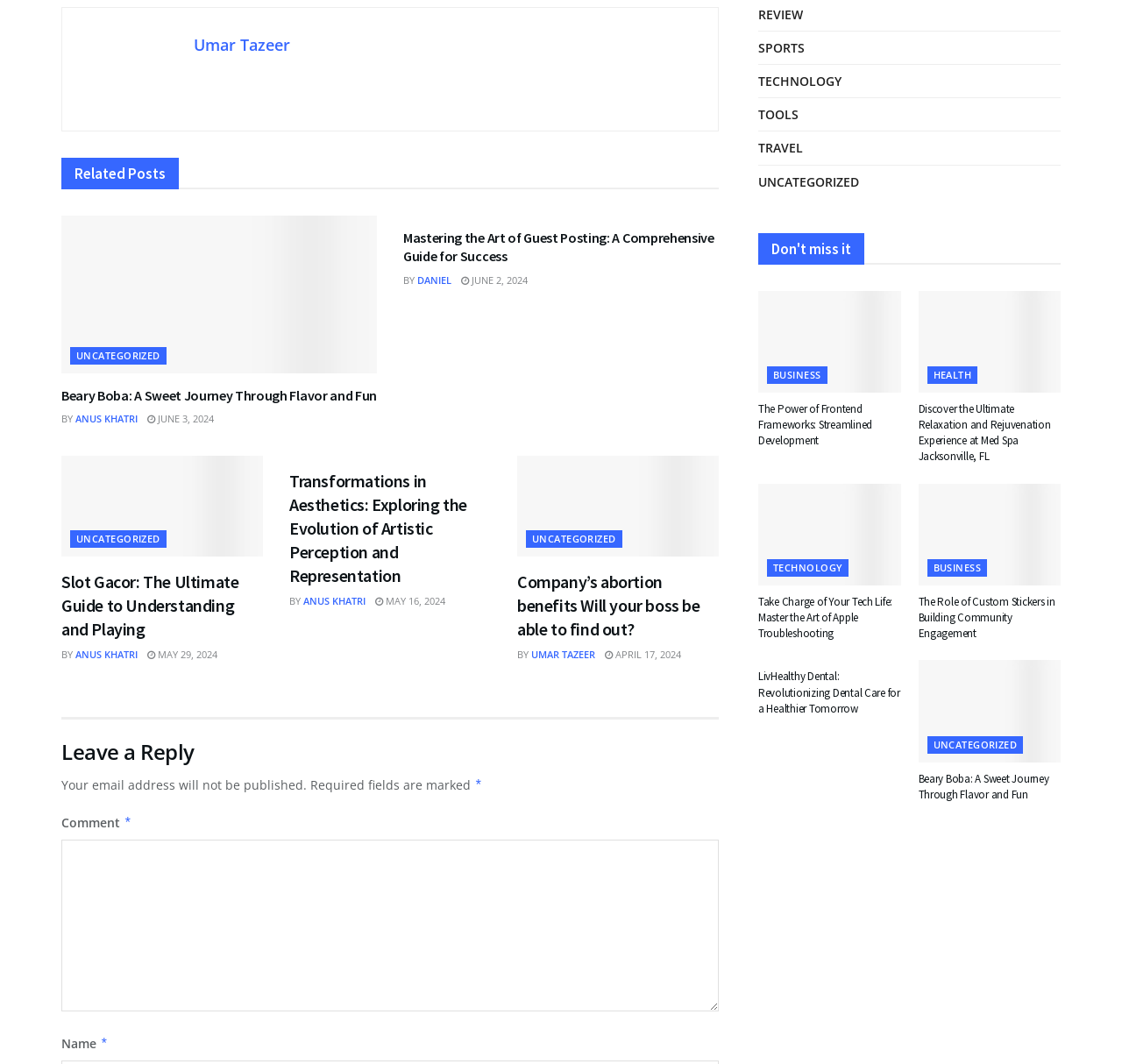What is the date of the article 'Slot Gacor: The Ultimate Guide to Understanding and Playing'?
Provide a short answer using one word or a brief phrase based on the image.

MAY 29, 2024